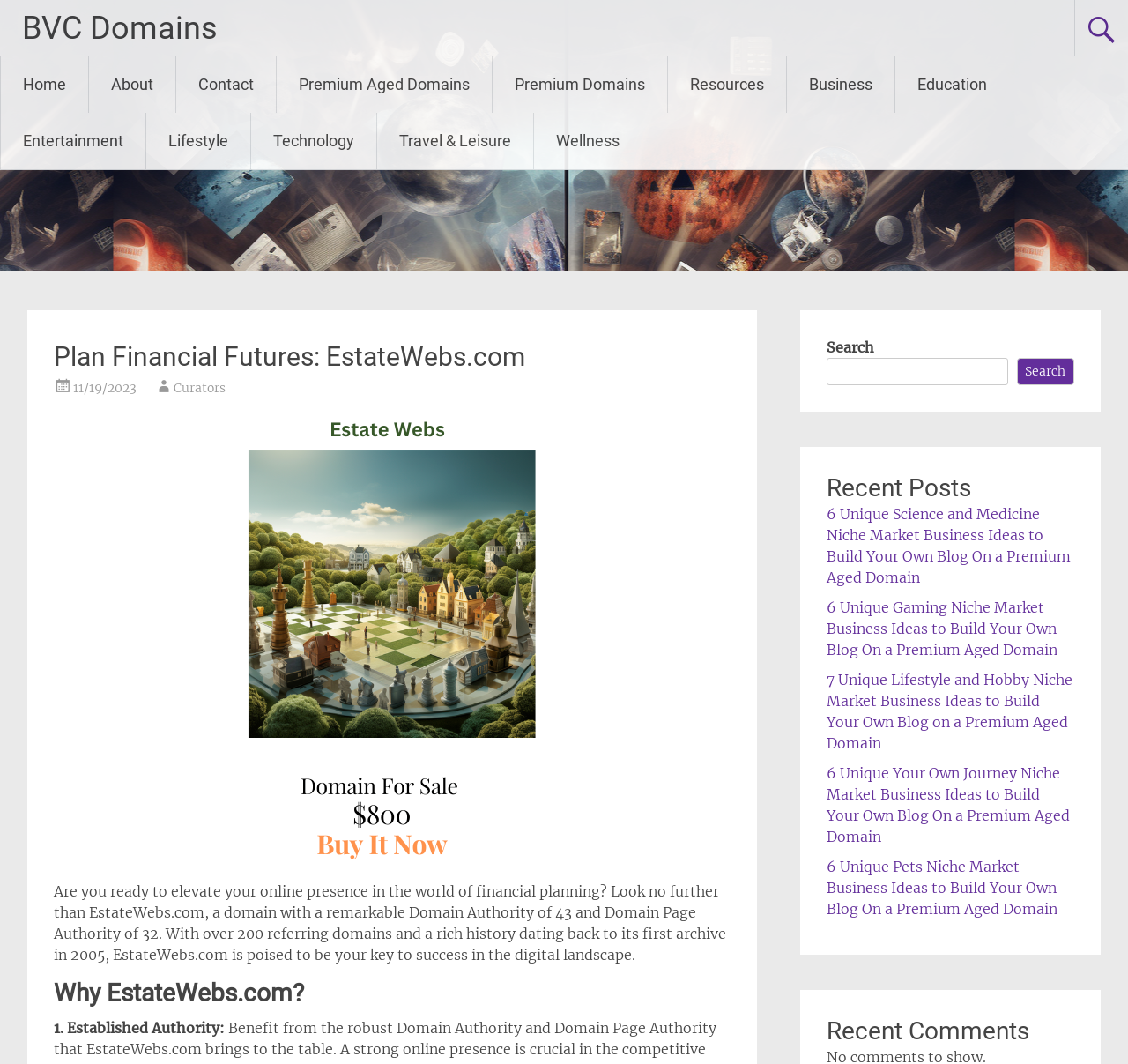Can you give a comprehensive explanation to the question given the content of the image?
What is the category of the first recent post?

The answer can be found by reading the title of the first recent post, which is '6 Unique Science and Medicine Niche Market Business Ideas to Build Your Own Blog On a Premium Aged Domain'.